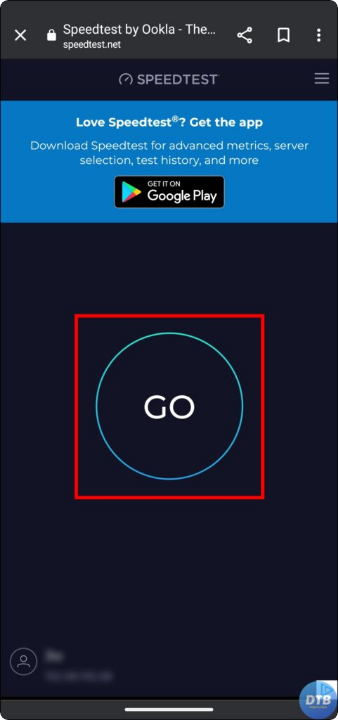Explain in detail what you see in the image.

The image displays the interface of the Speedtest application by Ookla, designed for testing internet speed. A prominently highlighted circular button in the center reads "GO" in bold white lettering, inviting users to initiate a speed test. The background is dark, enhancing the visibility of the button and the surrounding user interface elements. Above the button, a blue header promotes the Speedtest app, suggesting users download it for advanced metrics and server selection. This image serves as a practical guide for users seeking to assess their internet connection's performance, complementing the instructional content that discusses troubleshooting steps for unstable internet connectivity.